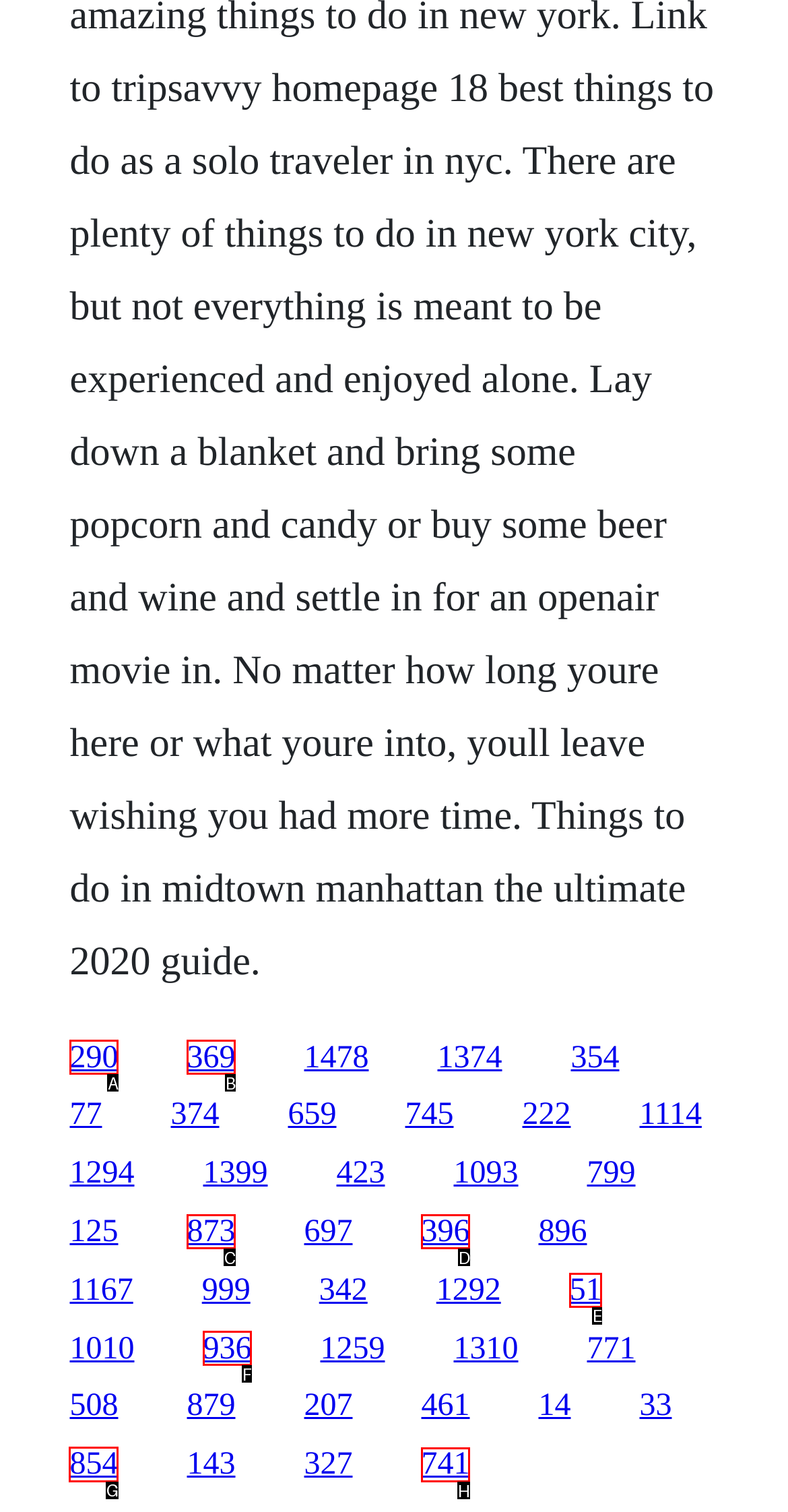Determine the appropriate lettered choice for the task: access the second link from the bottom. Reply with the correct letter.

G